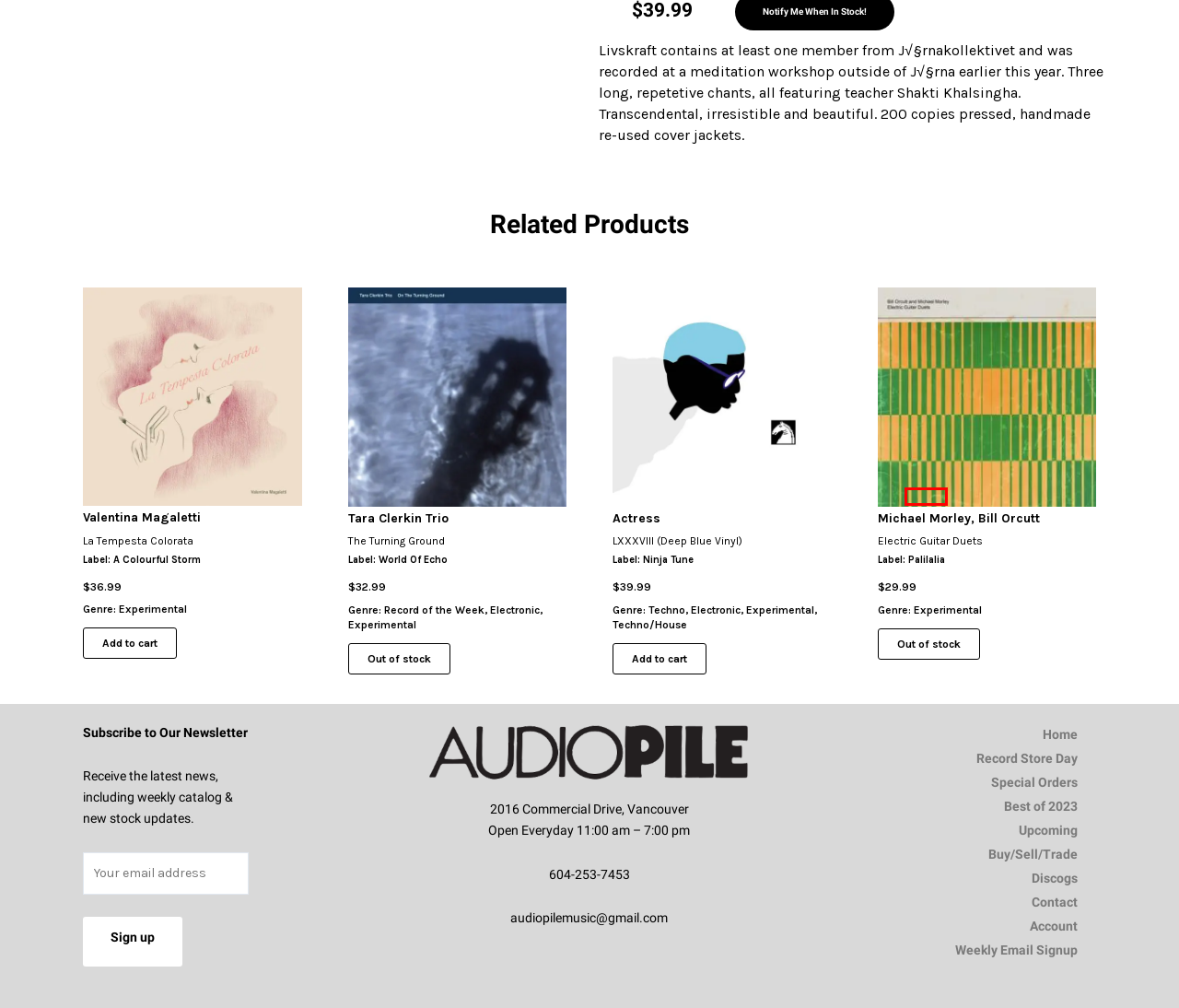Given a webpage screenshot with a UI element marked by a red bounding box, choose the description that best corresponds to the new webpage that will appear after clicking the element. The candidates are:
A. Electronic – Audiopile.ca
B. Valentina Magaletti – Audiopile.ca
C. Palilalia – Audiopile.ca
D. Bill Orcutt – Audiopile.ca
E. A Colourful Storm – Audiopile.ca
F. World Of Echo – Audiopile.ca
G. The Turning Ground – Audiopile.ca
H. Techno/House – Audiopile.ca

C